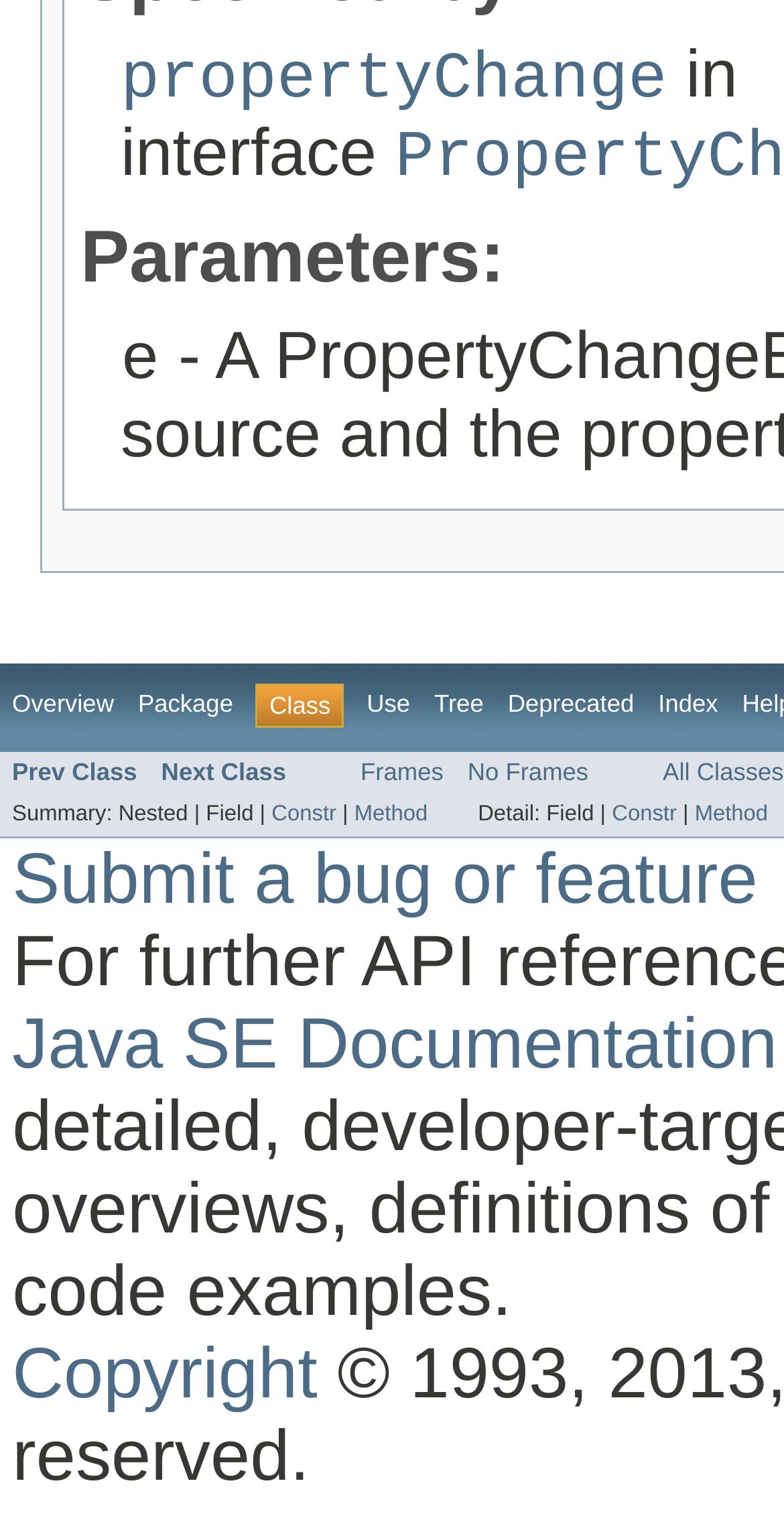How many StaticText elements are there in the third row?
Analyze the image and provide a thorough answer to the question.

I counted the StaticText elements in the third row by examining their y1 and y2 coordinates, which indicate their vertical positions. The StaticText elements in the third row have y1 coordinates around 0.527 and y2 coordinates around 0.543. There are 3 StaticText elements in this row: 'Summary: ', 'Nested | ', and 'Field | '.